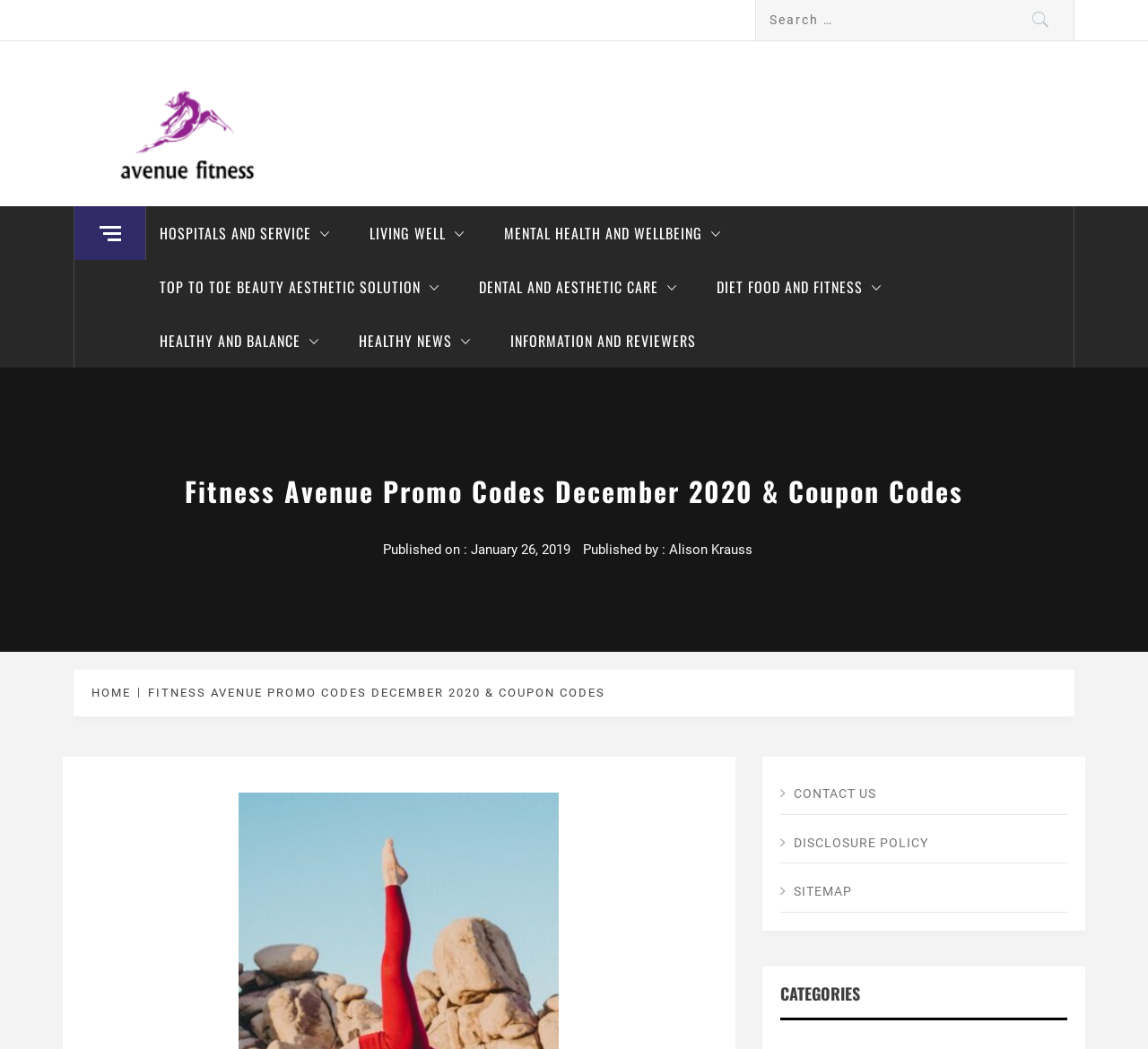Please identify the bounding box coordinates of the area that needs to be clicked to fulfill the following instruction: "Contact the website administrator."

[0.68, 0.738, 0.93, 0.777]